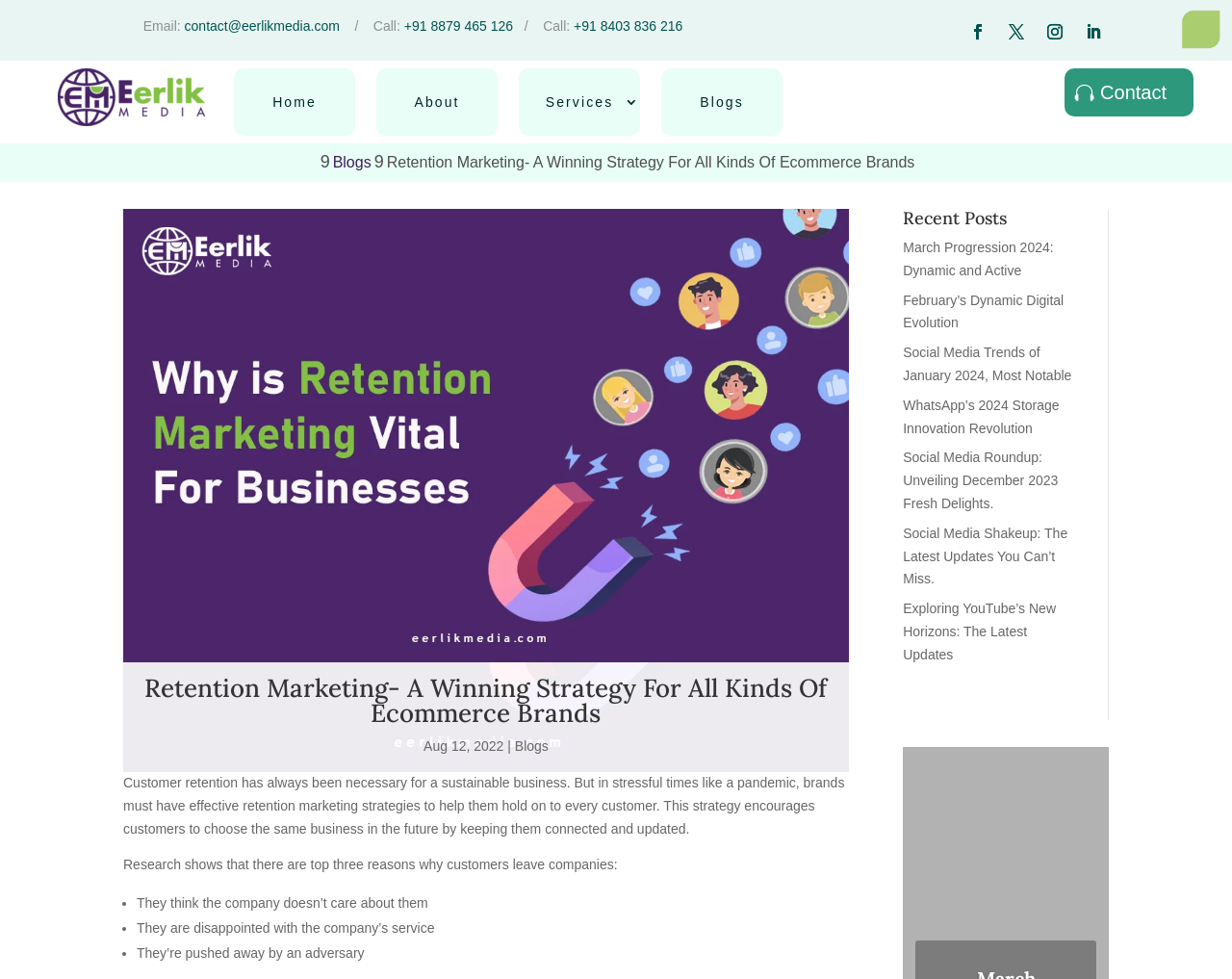Provide a one-word or short-phrase answer to the question:
How many social media links are there?

4